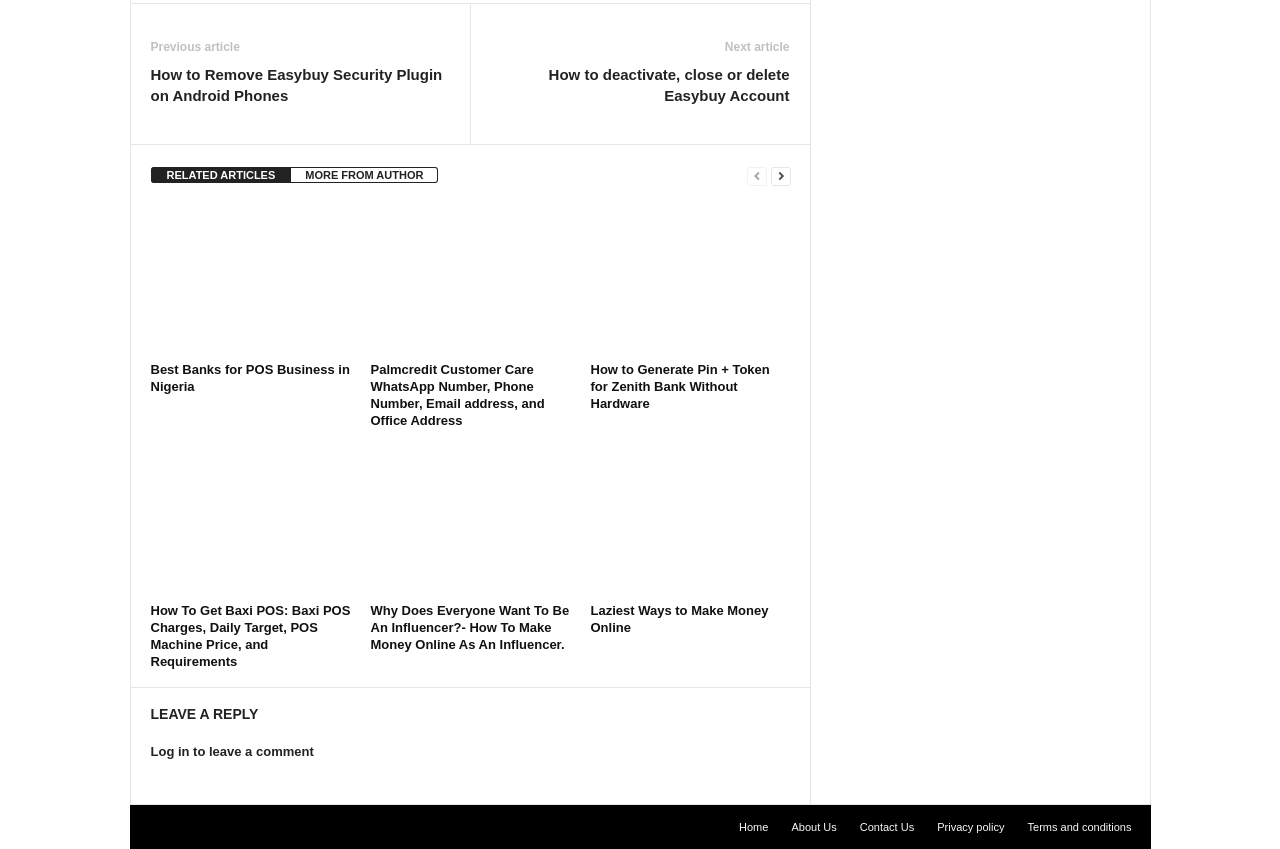Please determine the bounding box coordinates of the clickable area required to carry out the following instruction: "Read the article 'Sustainable Muncie Corp. Names Full-time Executive Director'". The coordinates must be four float numbers between 0 and 1, represented as [left, top, right, bottom].

None